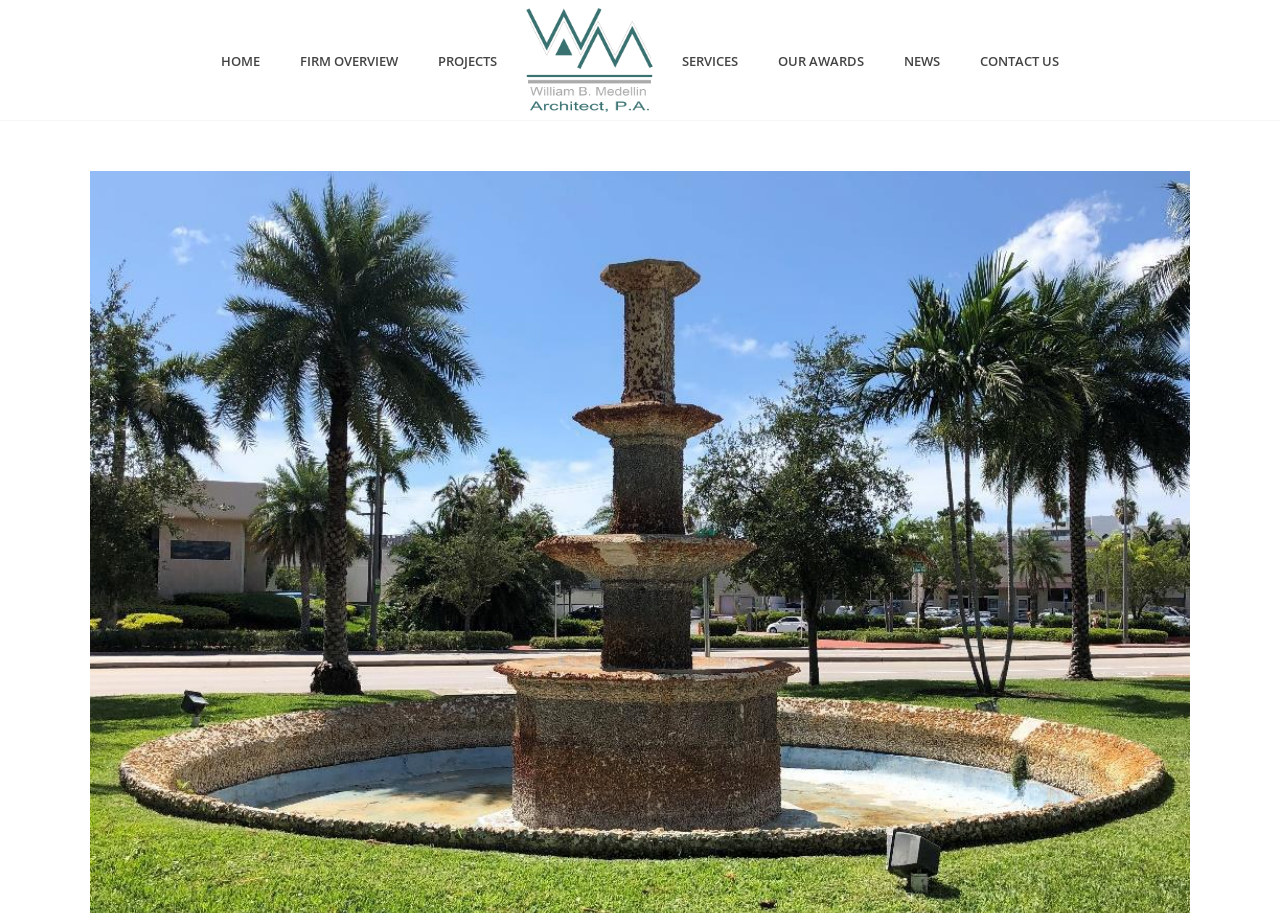Extract the bounding box coordinates for the UI element described by the text: "title="20th Street Fountain"". The coordinates should be in the form of [left, top, right, bottom] with values between 0 and 1.

[0.07, 0.626, 0.93, 0.647]